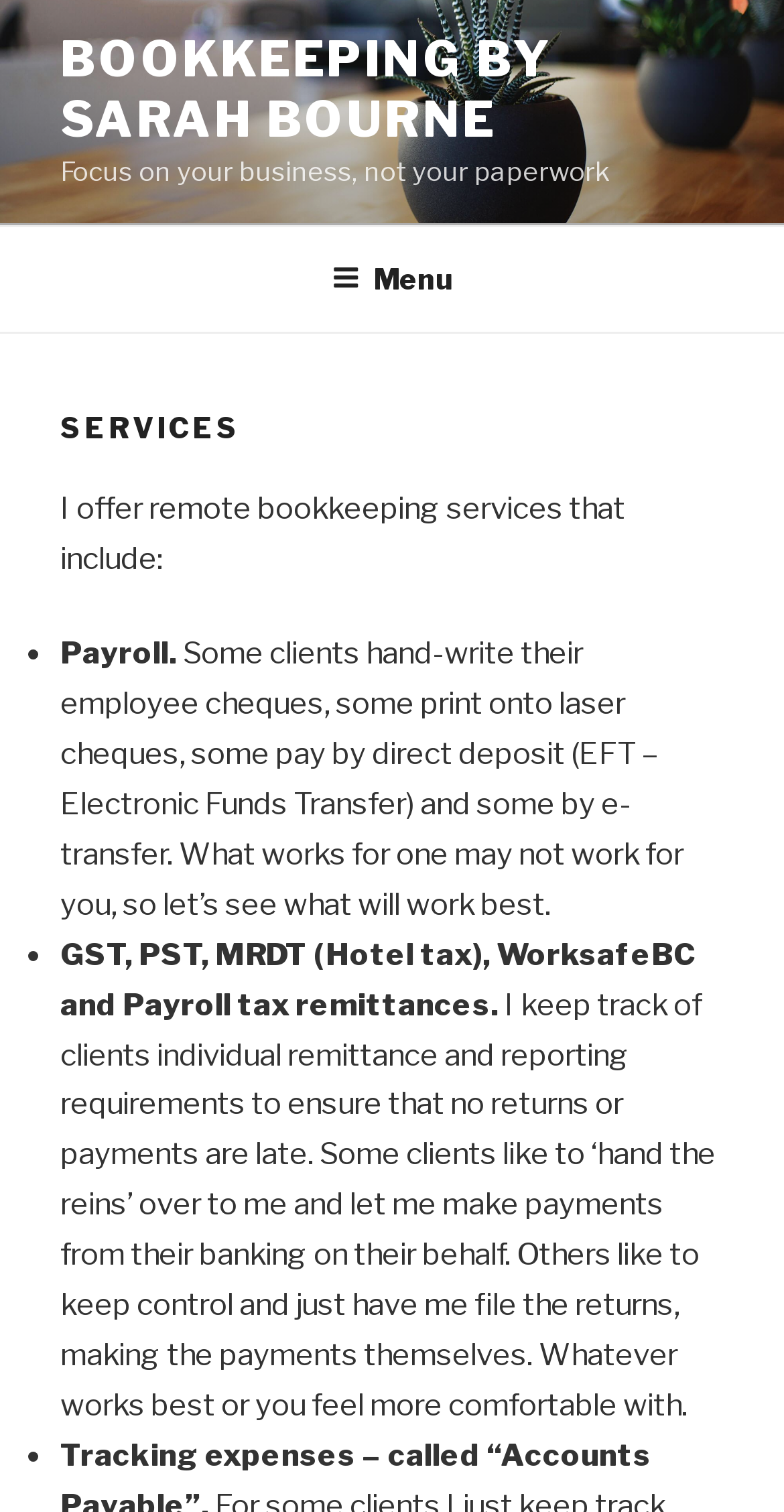Refer to the screenshot and give an in-depth answer to this question: What is the main service offered by Sarah Bourne?

Based on the webpage, Sarah Bourne offers remote bookkeeping services, which include payroll, GST, PST, MRDT, and WorksafeBC remittances, among others.